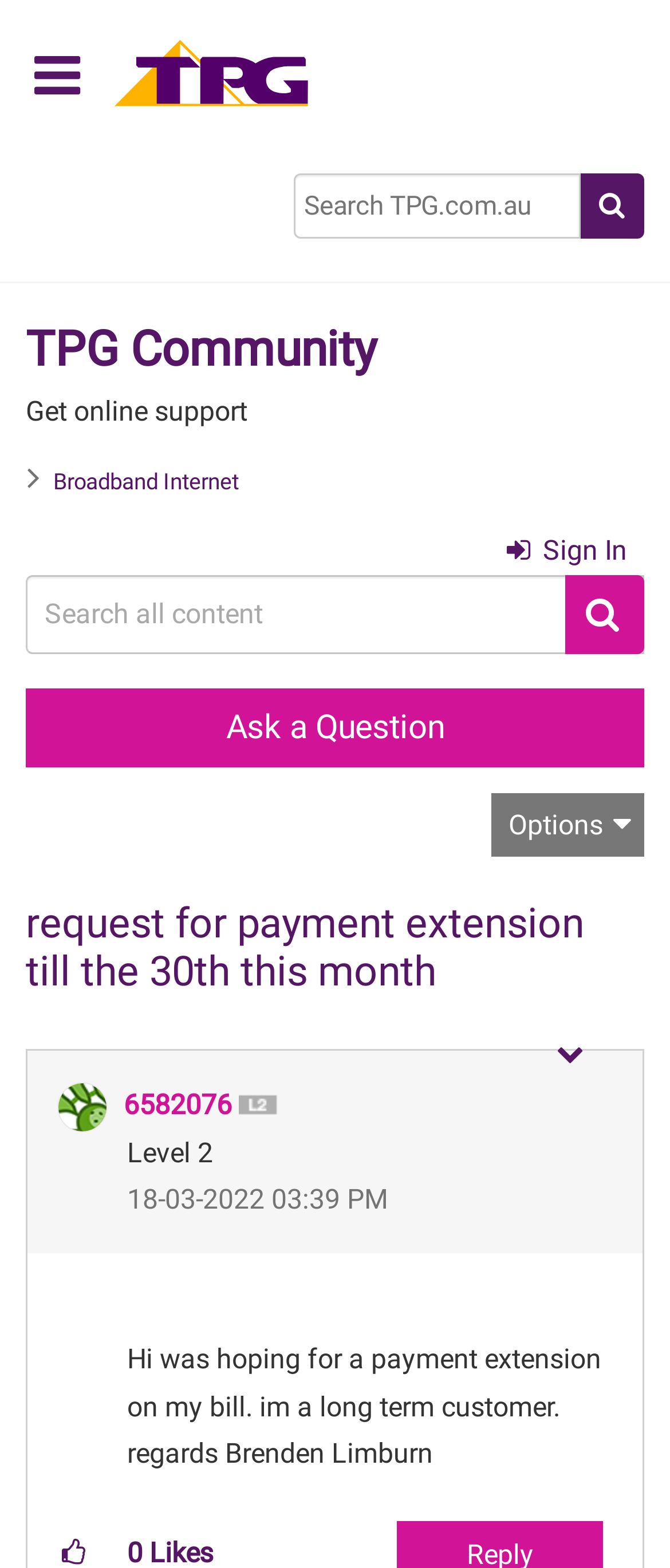What is the date of the post?
Refer to the image and give a detailed answer to the query.

I found the answer by looking at the static text element with the text '‎18-03-2022' which is located near the 'Posted on' text, indicating the date of the post.